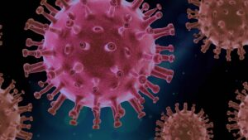What is emphasized by the color scheme?
Using the image, provide a concise answer in one word or a short phrase.

Complexity of viral structure